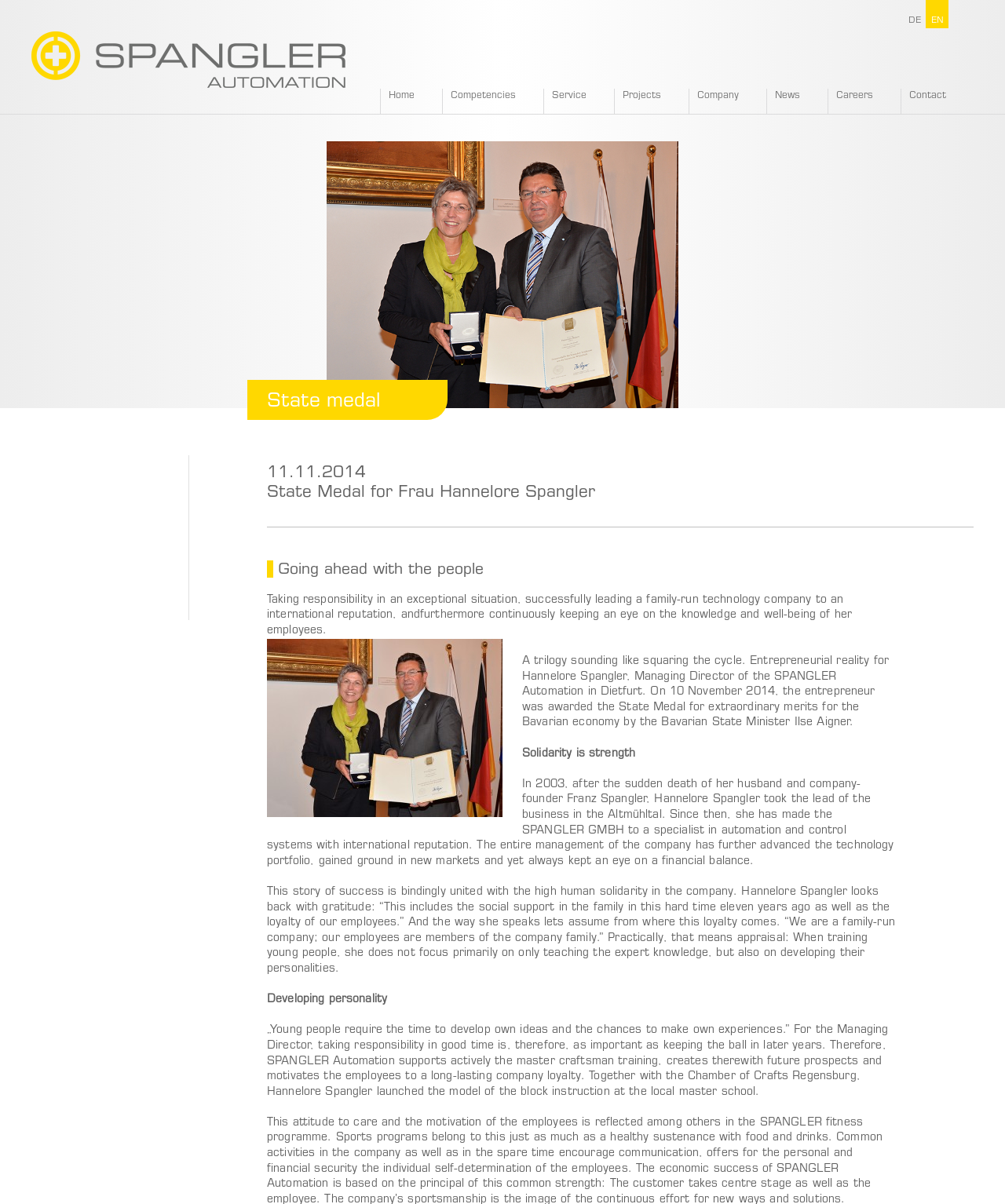Using the element description: "Competencies", determine the bounding box coordinates. The coordinates should be in the format [left, top, right, bottom], with values between 0 and 1.

[0.441, 0.074, 0.541, 0.095]